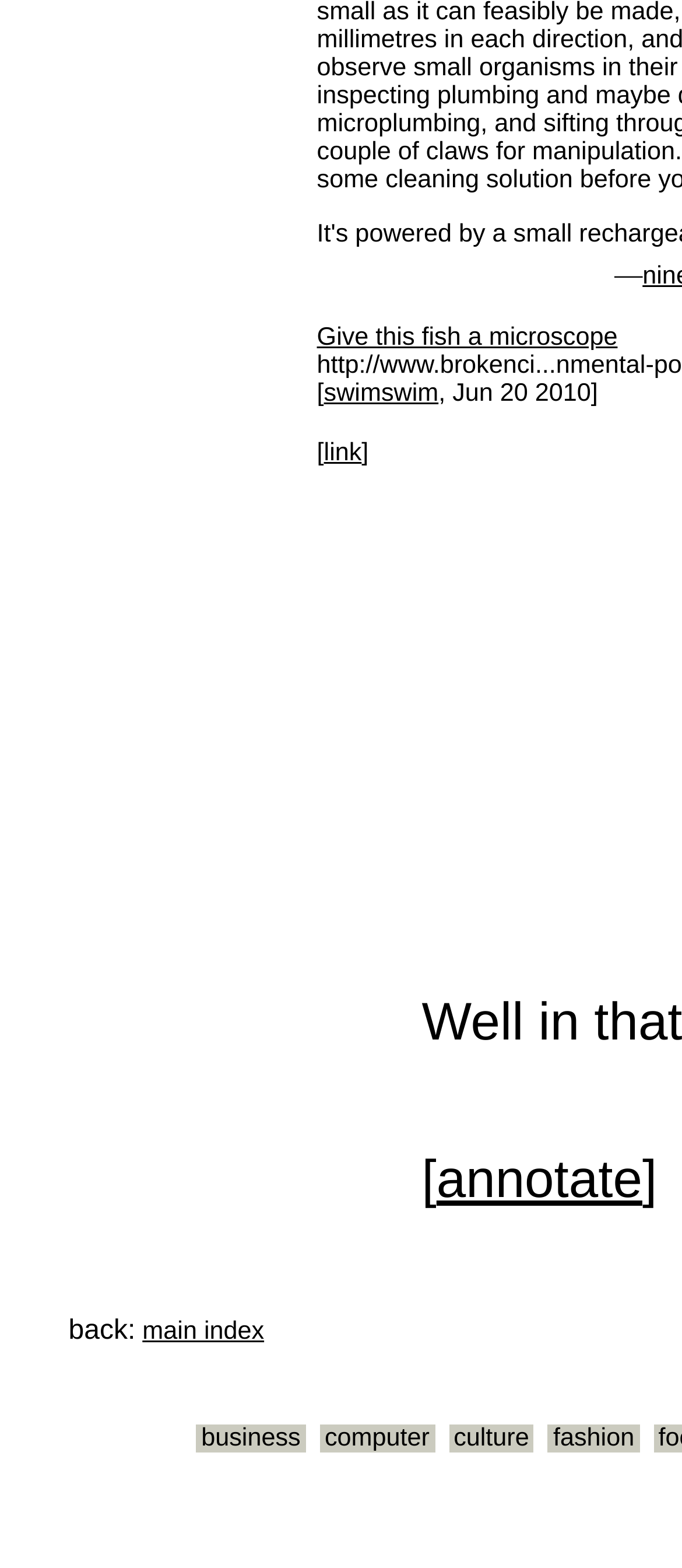Provide the bounding box coordinates of the area you need to click to execute the following instruction: "Click on 'annotate'".

[0.64, 0.734, 0.942, 0.771]